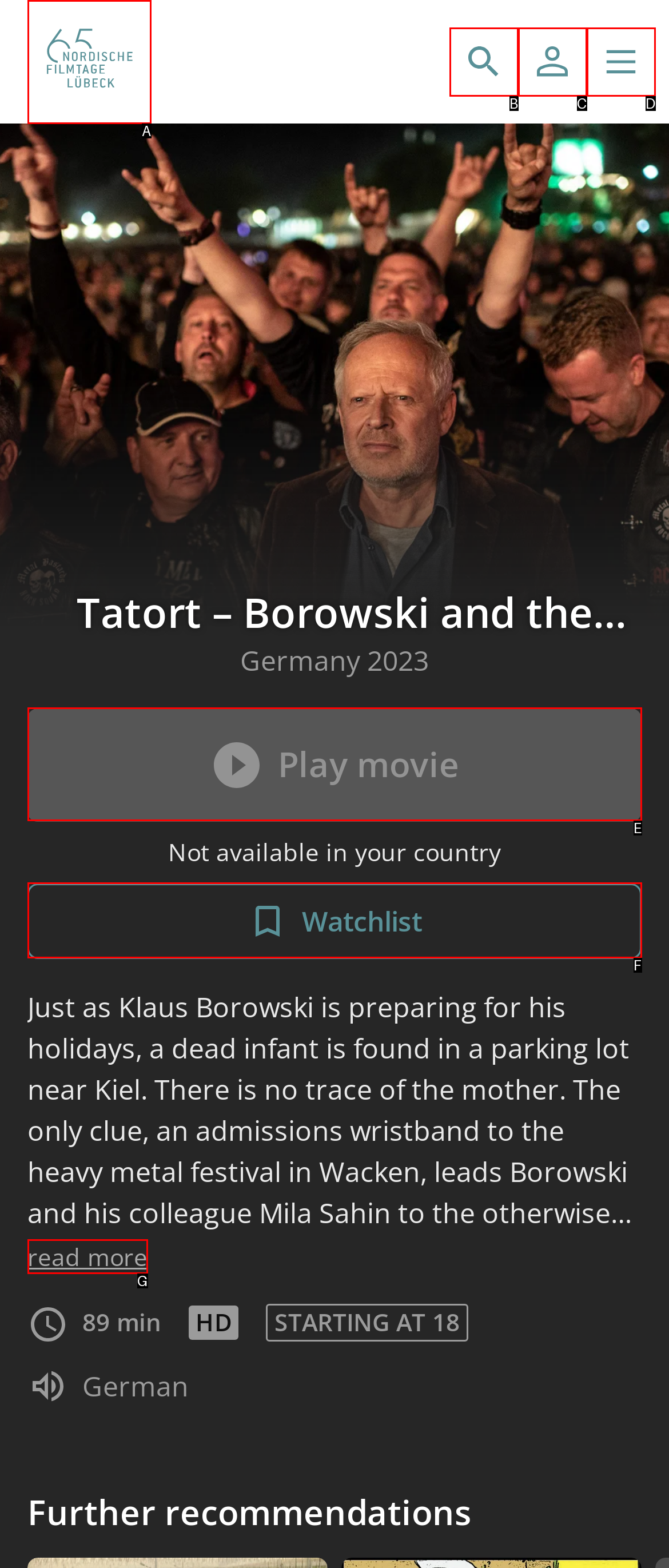Choose the UI element that best aligns with the description: alt="65. Nordische Filmtage Lübeck"
Respond with the letter of the chosen option directly.

A